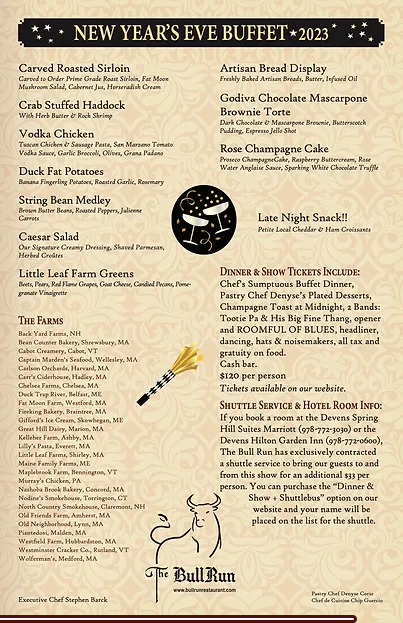What is the purpose of the shuttle service?
Please provide a comprehensive answer based on the visual information in the image.

The menu specifies shuttle service details for patrons wishing to attend, ensuring a stress-free experience as they ring in the New Year at The Bull Run.